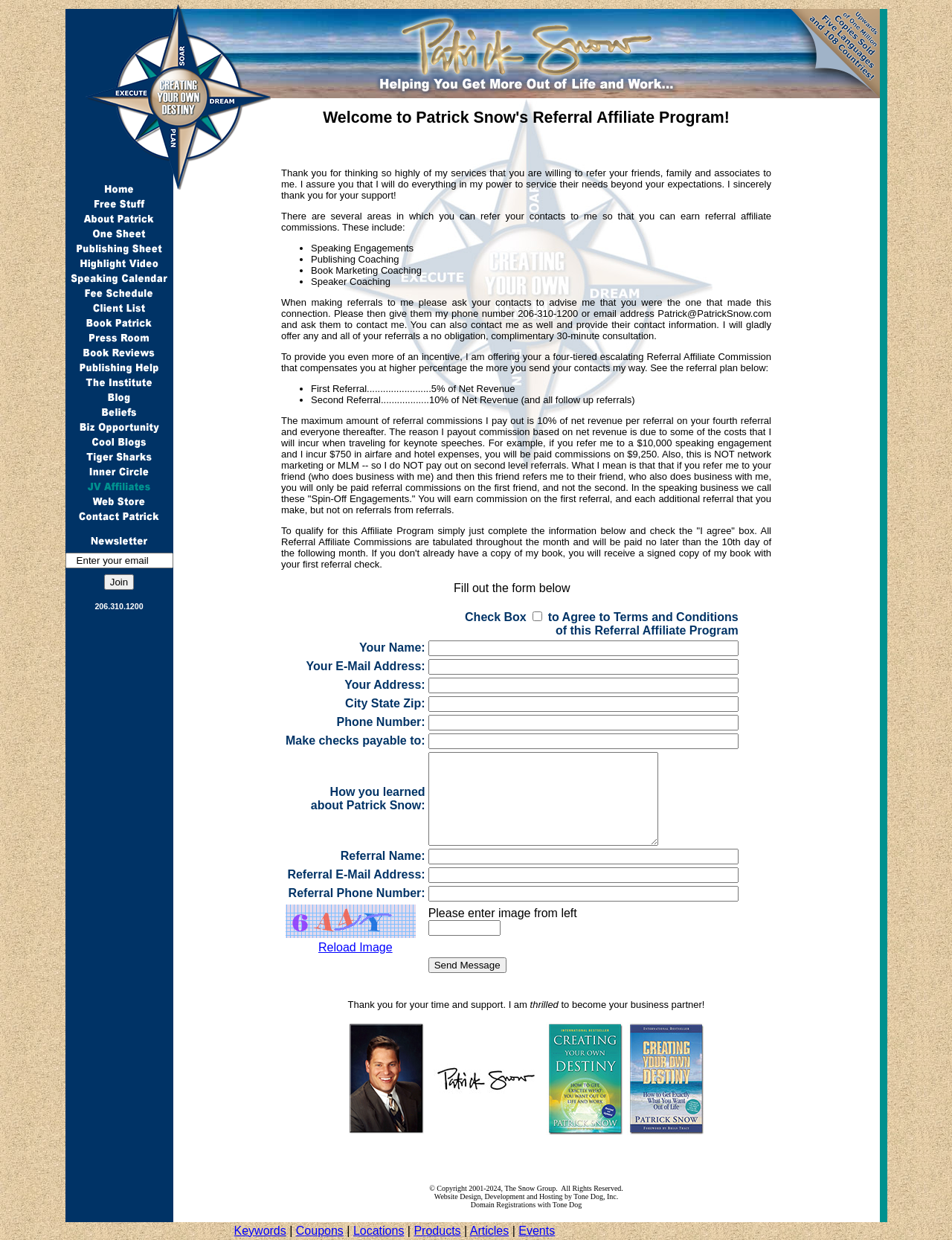What is the position of the image on the webpage?
Using the image as a reference, give a one-word or short phrase answer.

Top-left